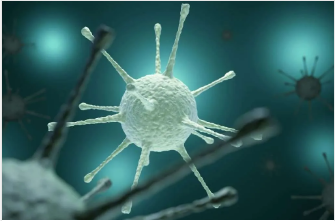Give a concise answer of one word or phrase to the question: 
What is the topic associated with this imagery?

Health concerns